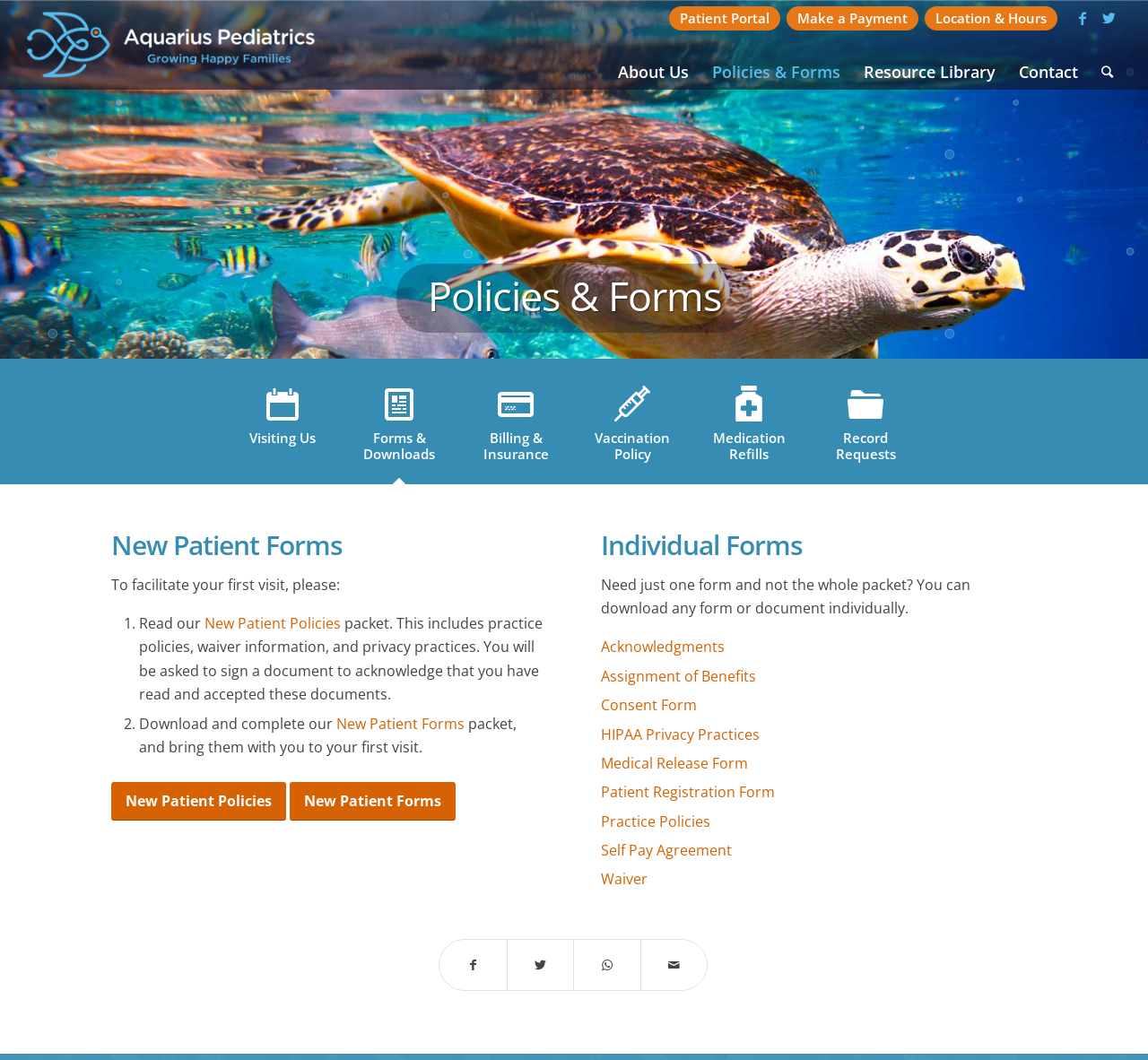Highlight the bounding box coordinates of the element that should be clicked to carry out the following instruction: "Download Acknowledgments form". The coordinates must be given as four float numbers ranging from 0 to 1, i.e., [left, top, right, bottom].

[0.523, 0.601, 0.631, 0.62]